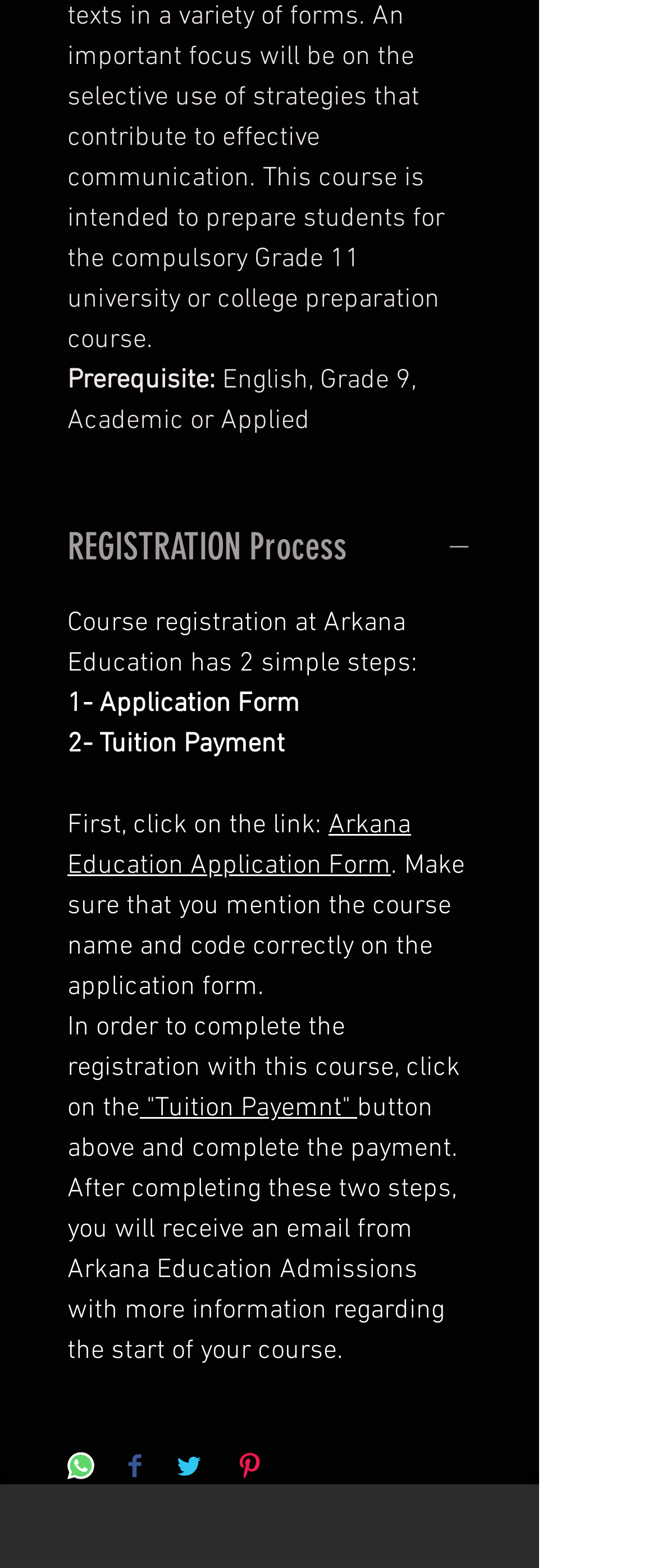Provide a one-word or short-phrase response to the question:
What is the prerequisite for the course?

English, Grade 9, Academic or Applied